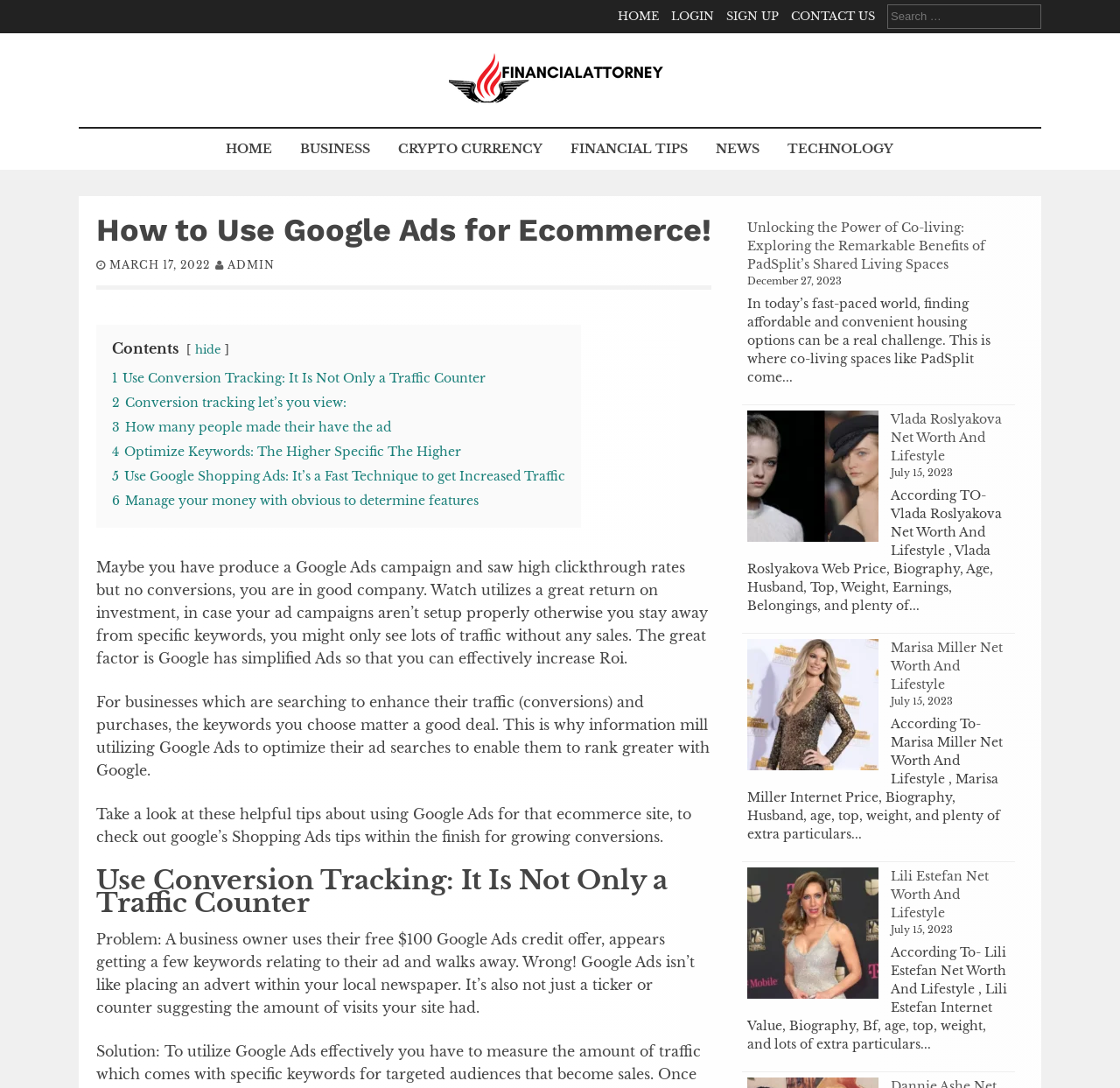Extract the bounding box coordinates for the UI element described as: "March 17, 2022".

[0.098, 0.237, 0.188, 0.249]